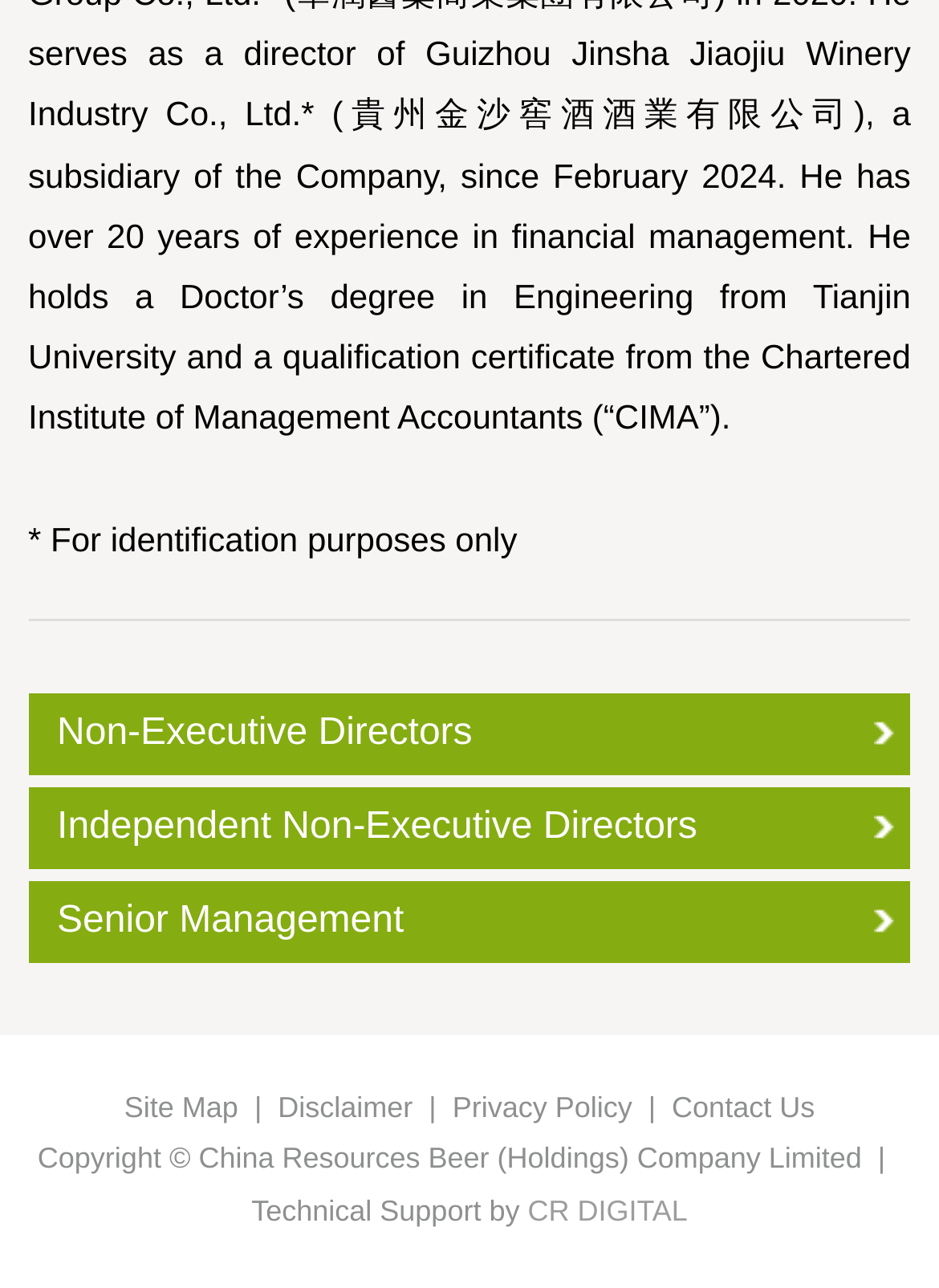Please find the bounding box coordinates of the section that needs to be clicked to achieve this instruction: "Read the article about Top 10 Best Small Chest Freezers Reviews In 2022".

None